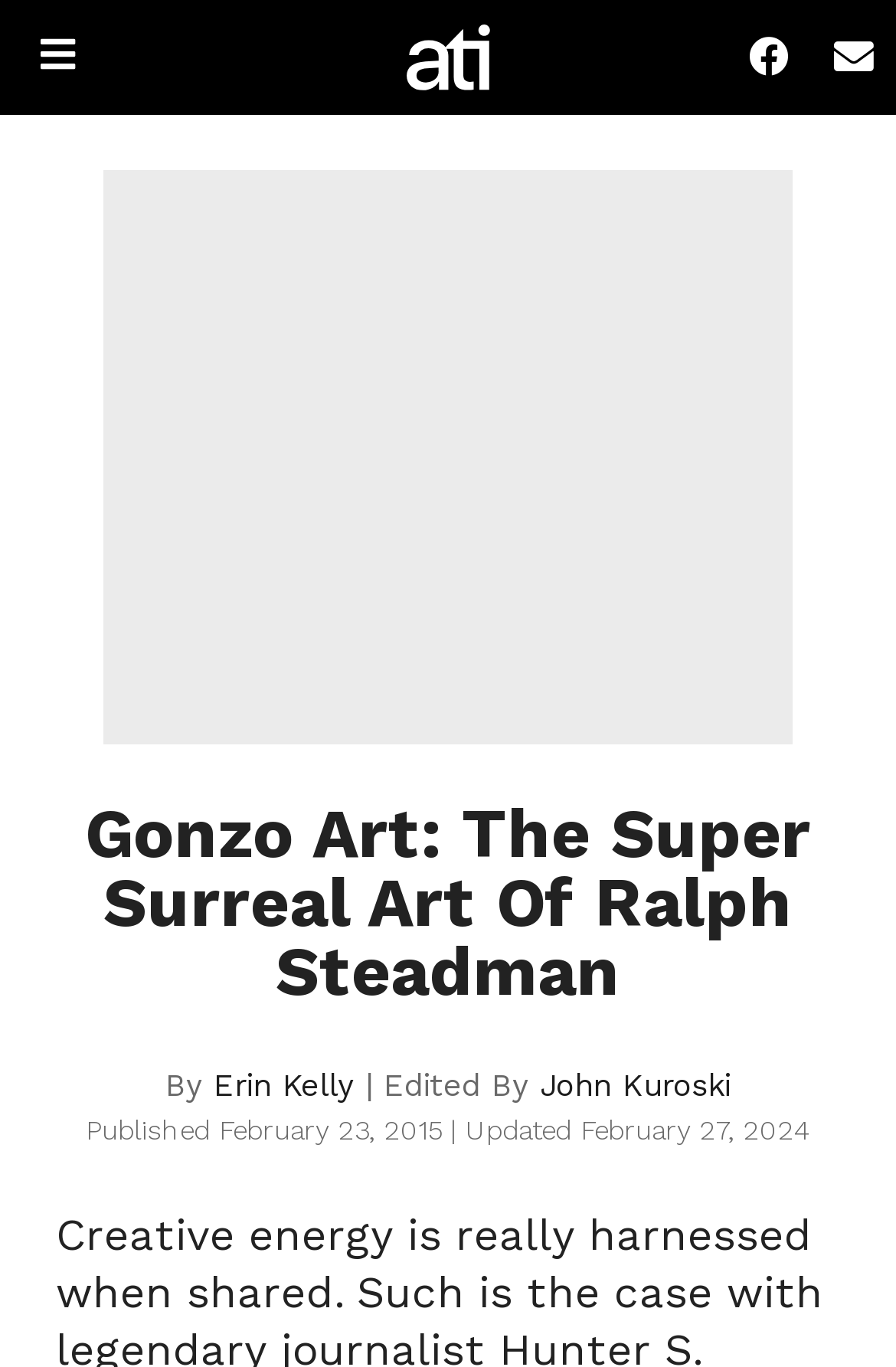Who is the editor of the article?
Give a detailed and exhaustive answer to the question.

I looked for any information related to the editor of the article and found the text '| Edited By' followed by 'John Kuroski'. This suggests that John Kuroski is the editor of the article.